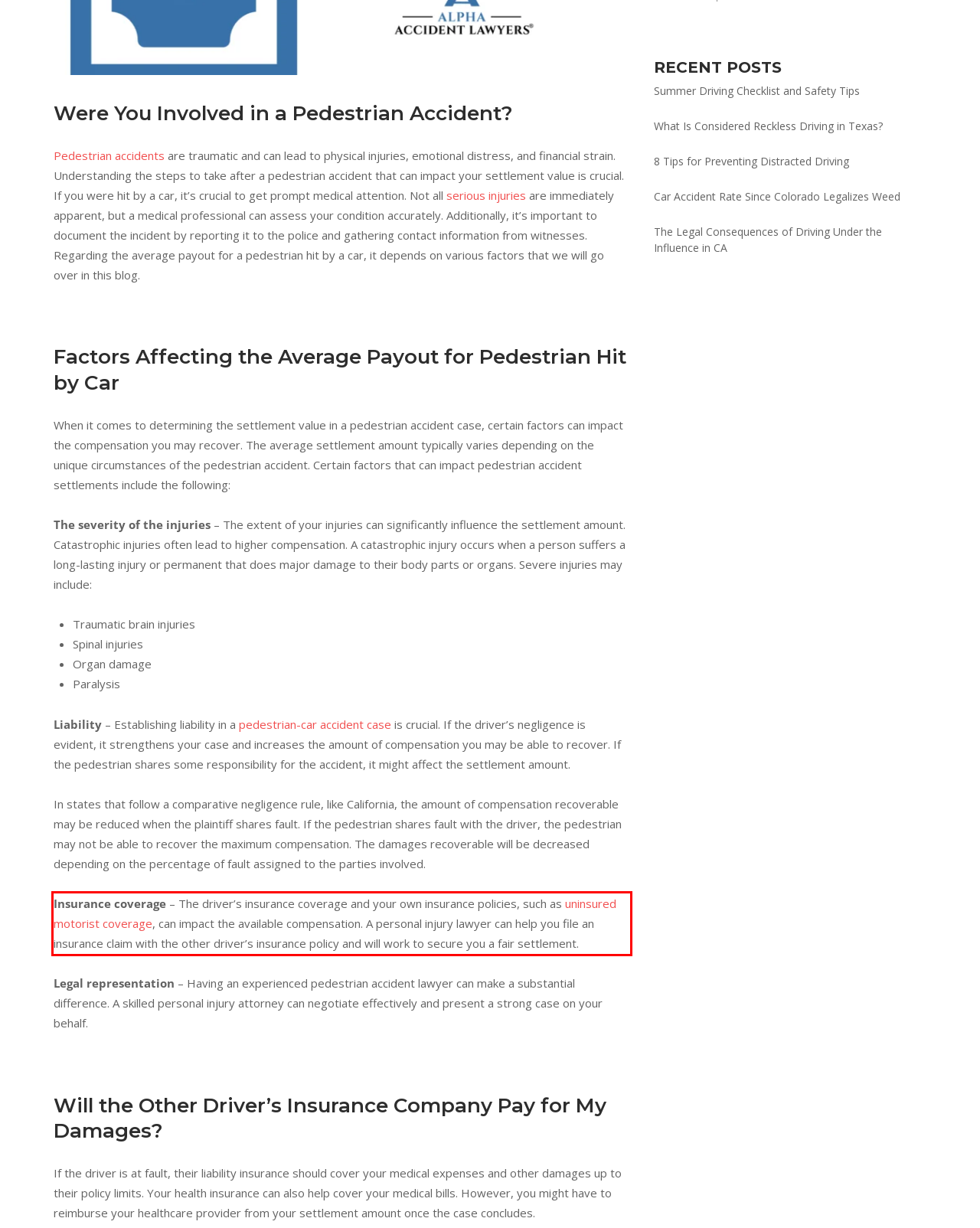You are provided with a screenshot of a webpage that includes a UI element enclosed in a red rectangle. Extract the text content inside this red rectangle.

Insurance coverage – The driver’s insurance coverage and your own insurance policies, such as uninsured motorist coverage, can impact the available compensation. A personal injury lawyer can help you file an insurance claim with the other driver’s insurance policy and will work to secure you a fair settlement.